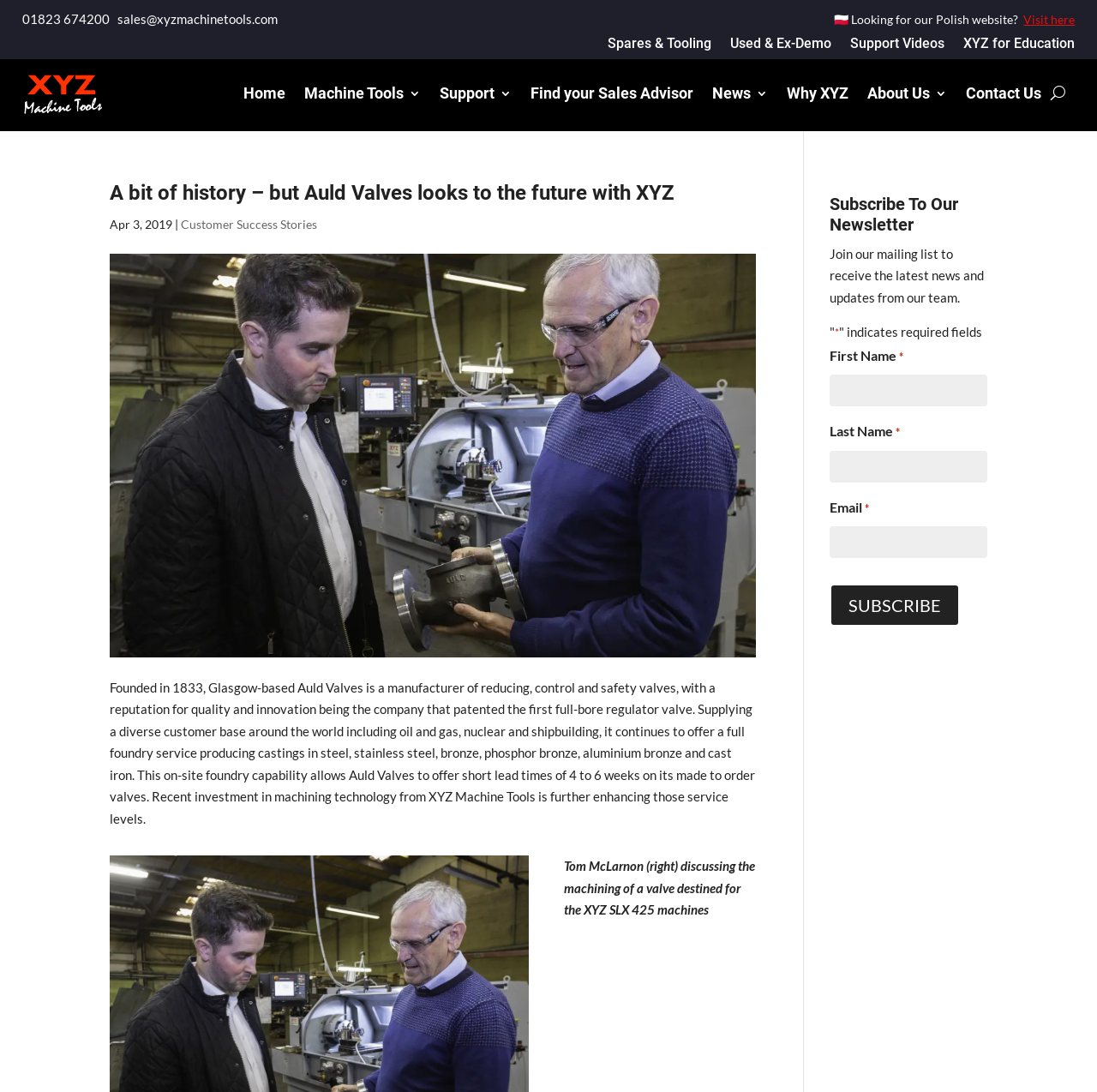Please identify the bounding box coordinates of the element's region that I should click in order to complete the following instruction: "Browse Spares & Tooling". The bounding box coordinates consist of four float numbers between 0 and 1, i.e., [left, top, right, bottom].

[0.554, 0.034, 0.649, 0.051]